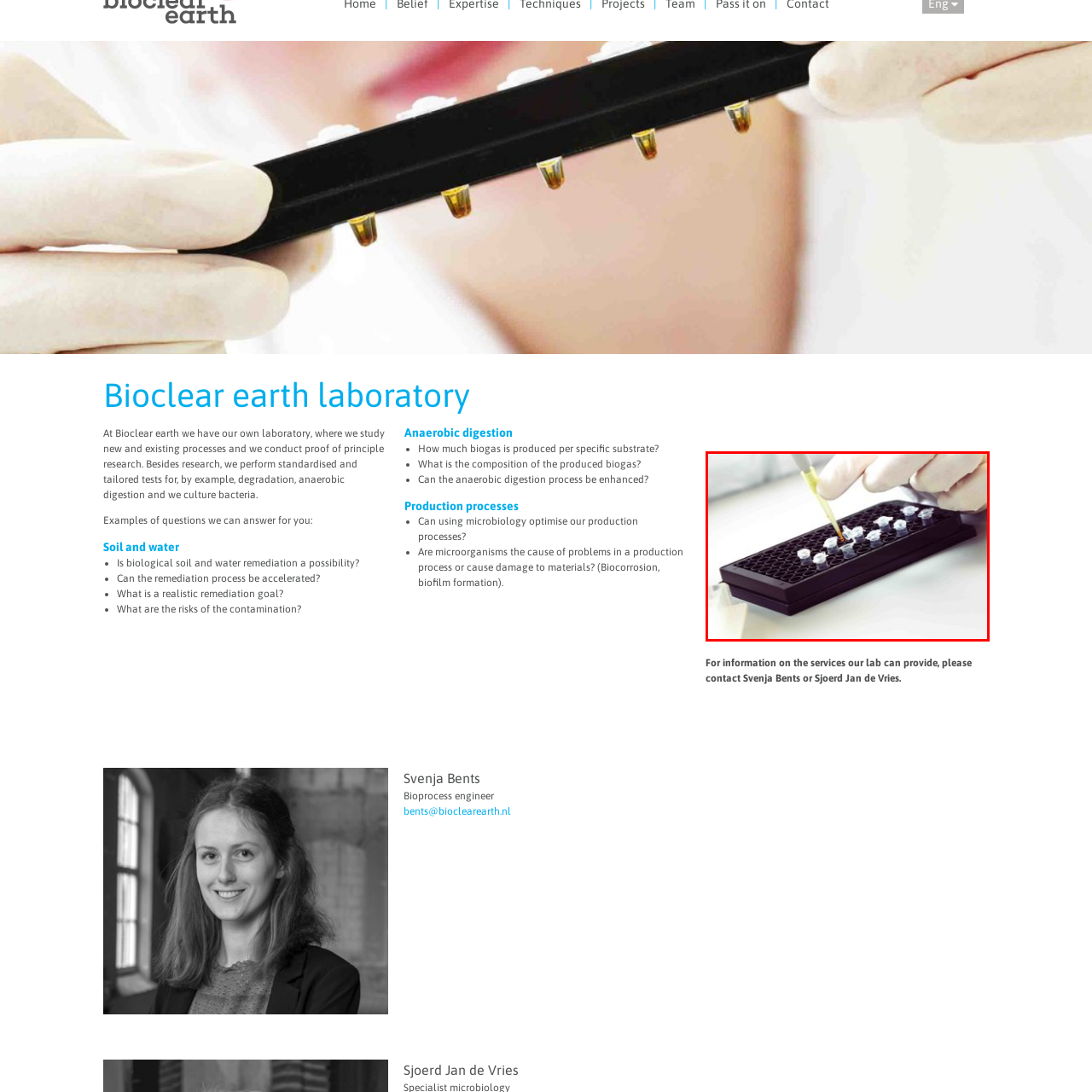Narrate the specific details and elements found within the red-bordered image.

The image depicts a laboratory setting where a scientist, wearing a latex glove, is precisely using a pipette to add a yellow liquid to small sample tubes arranged in a black, hexagonal plate. Each tube is clearly visible and fits into a well-structured grid. This activity is likely part of a research procedure, possibly related to the study of biochemical processes or microbiological assessments at the Bioclear earth laboratory. This facility is known for conducting both standardized and tailored tests, which include examining degradation processes, studying anaerobic digestion, and culturing bacteria. Such experiments contribute valuable insights into various scientific inquiries, including biological remediation and environmental assessments.